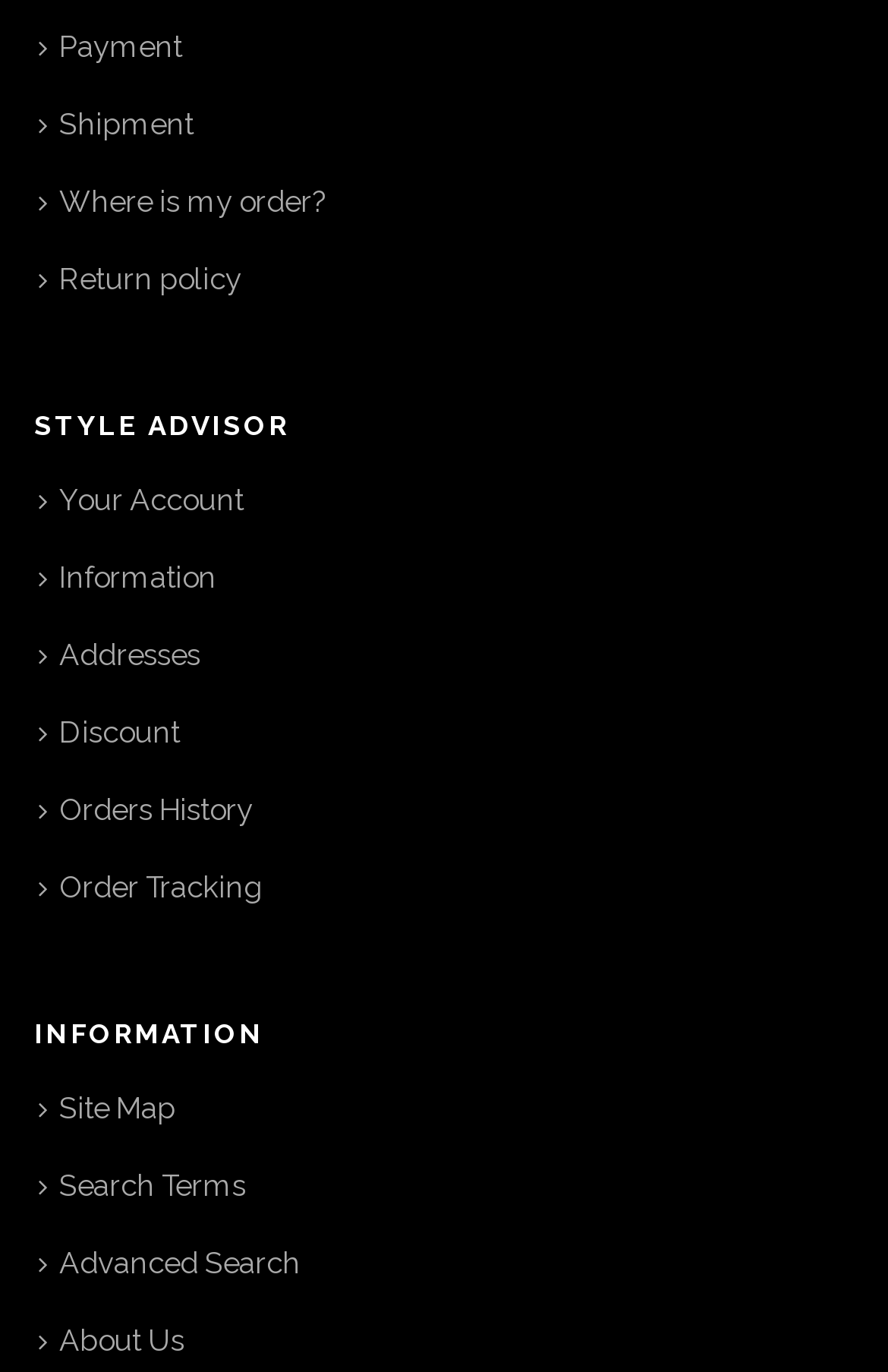Provide your answer in a single word or phrase: 
How many sections are there in the webpage?

2